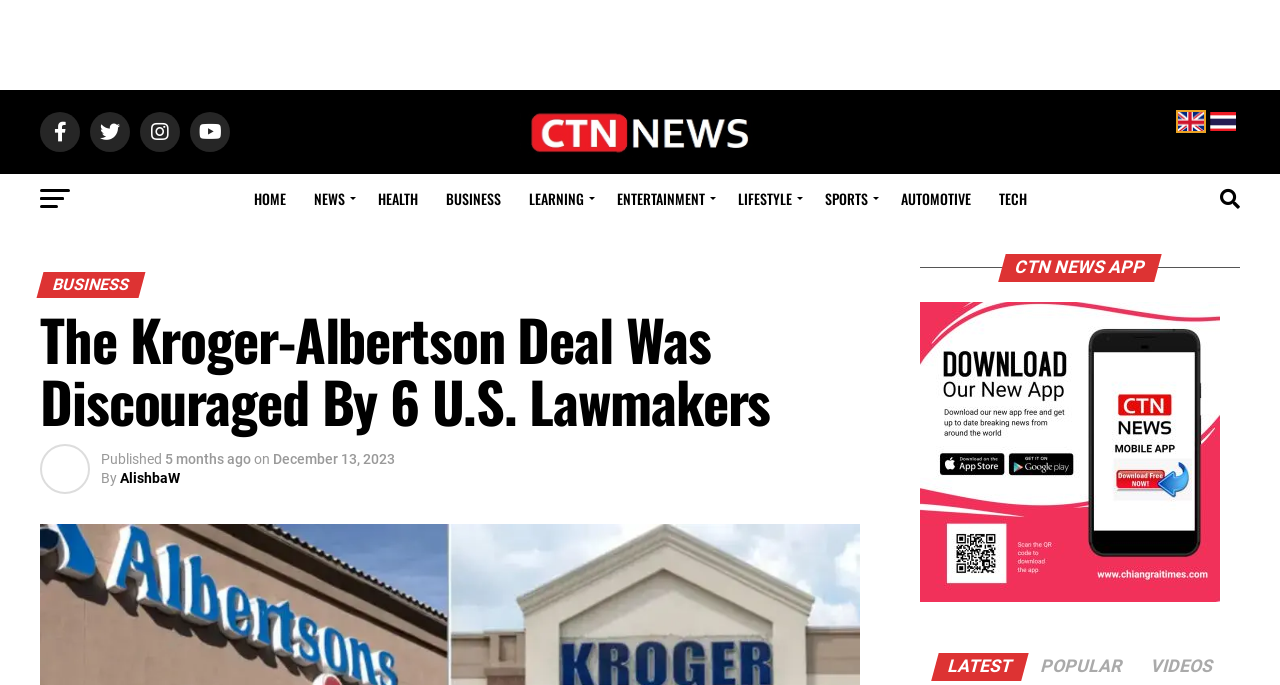What categories are available on the website?
From the image, respond with a single word or phrase.

NEWS, HEALTH, BUSINESS, etc.